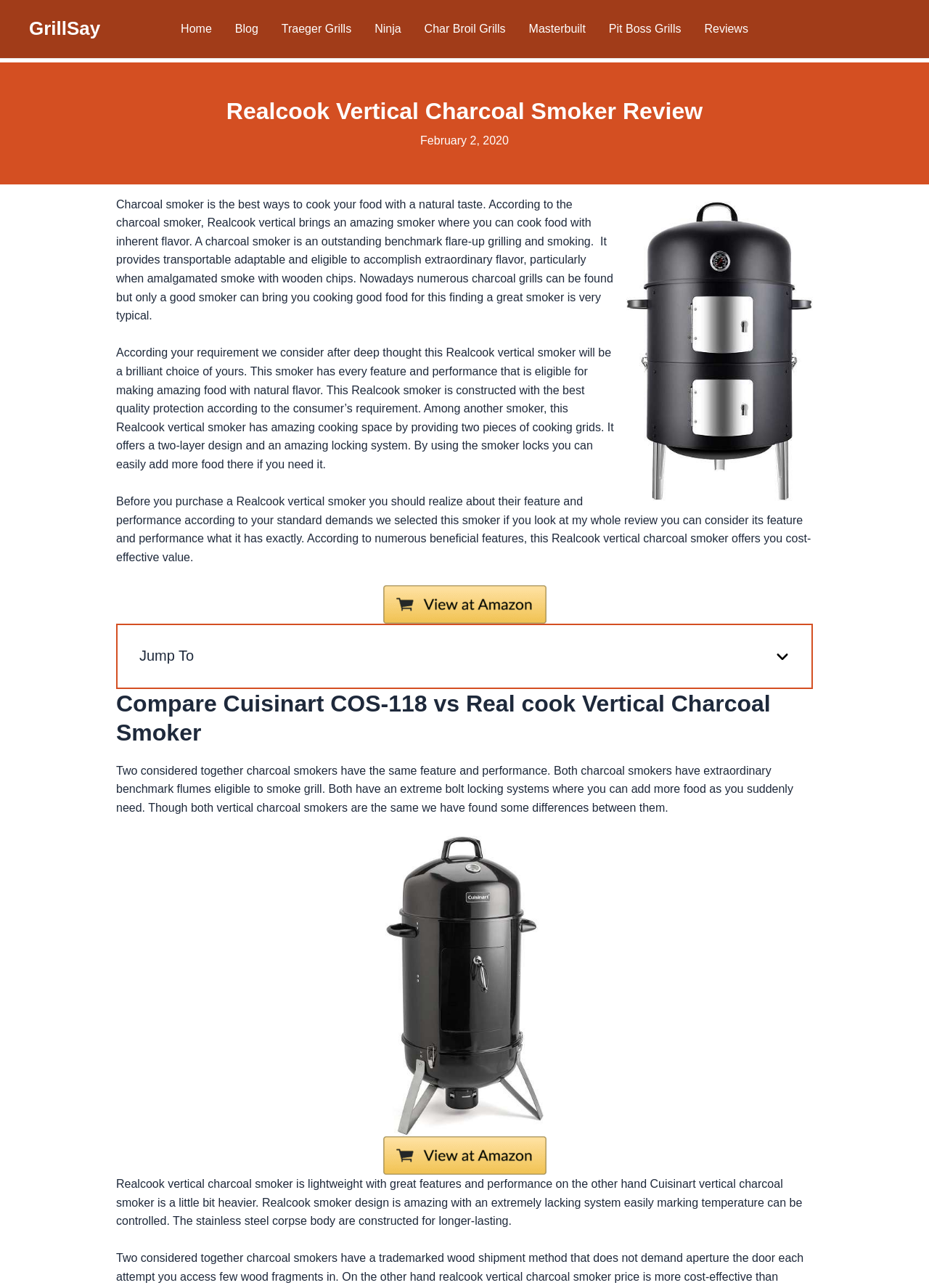Use a single word or phrase to answer the question:
What is the name of the charcoal smoker reviewed on this webpage?

Realcook Vertical Charcoal Smoker